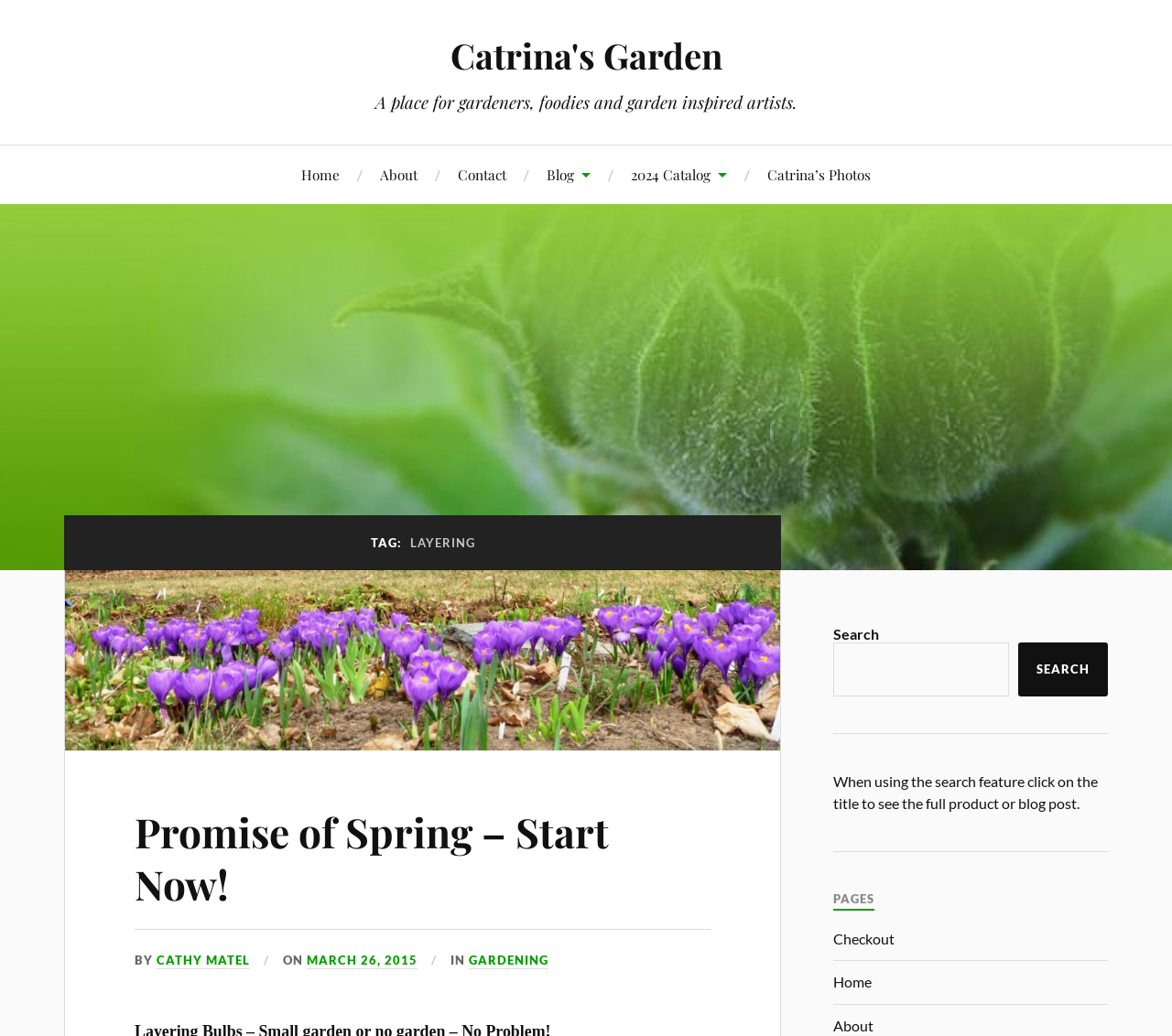Pinpoint the bounding box coordinates of the clickable area necessary to execute the following instruction: "read promise of spring blog post". The coordinates should be given as four float numbers between 0 and 1, namely [left, top, right, bottom].

[0.115, 0.776, 0.52, 0.879]